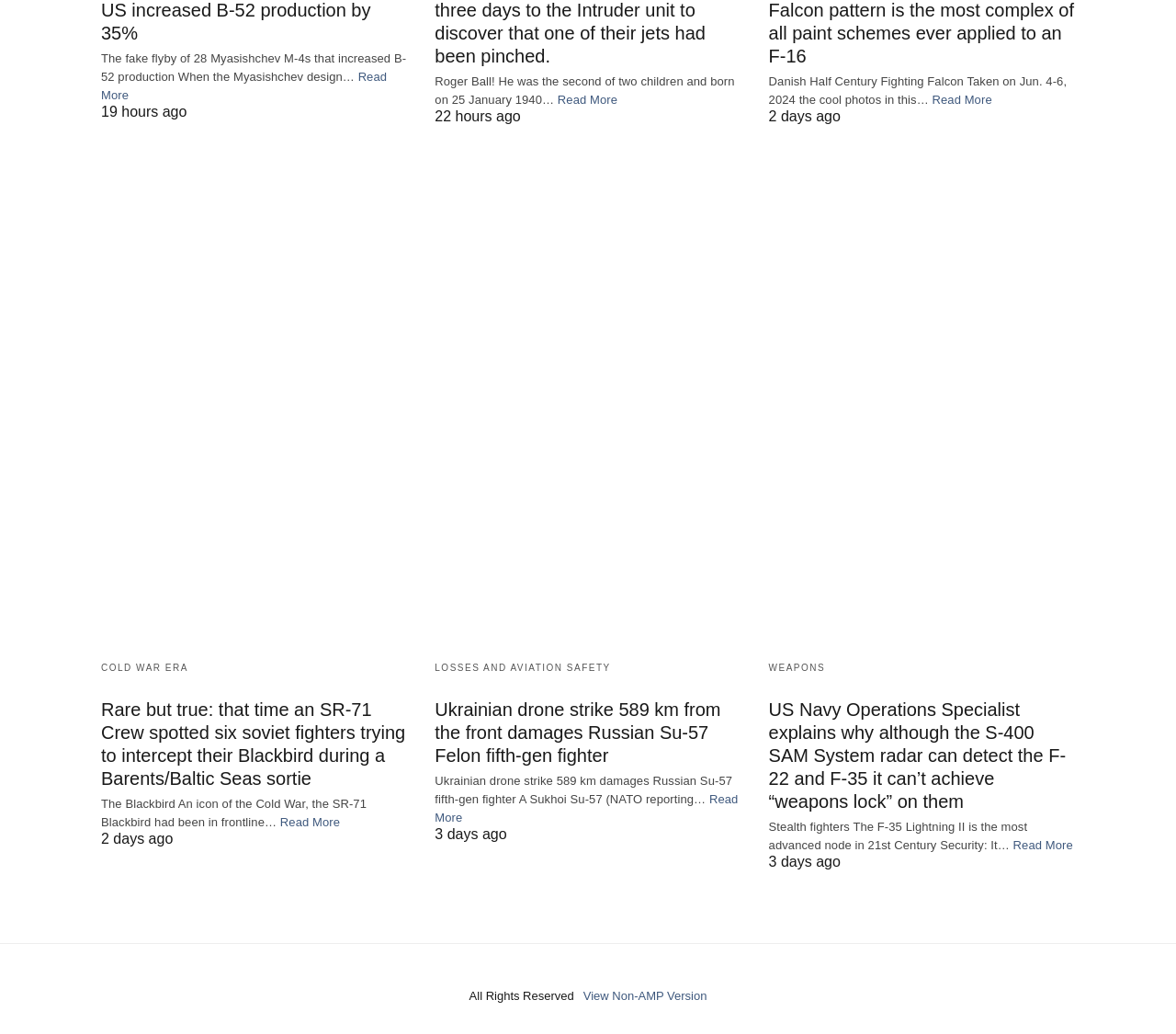Find the bounding box coordinates of the element I should click to carry out the following instruction: "Read about the US Navy Operations Specialist's explanation".

[0.654, 0.465, 0.914, 0.626]